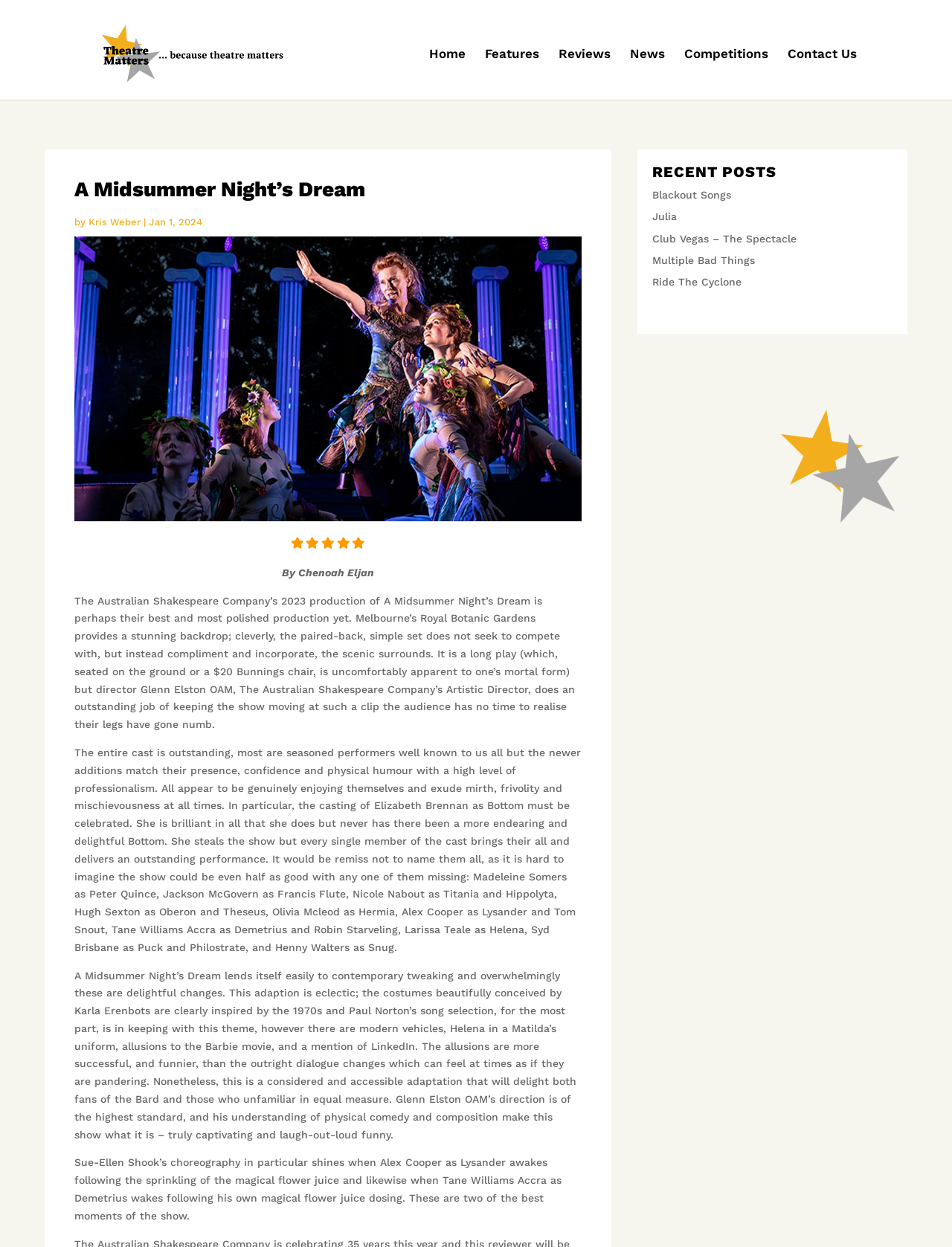Please provide the bounding box coordinates for the element that needs to be clicked to perform the instruction: "Read the review of 'A Midsummer Night’s Dream'". The coordinates must consist of four float numbers between 0 and 1, formatted as [left, top, right, bottom].

[0.078, 0.477, 0.604, 0.586]